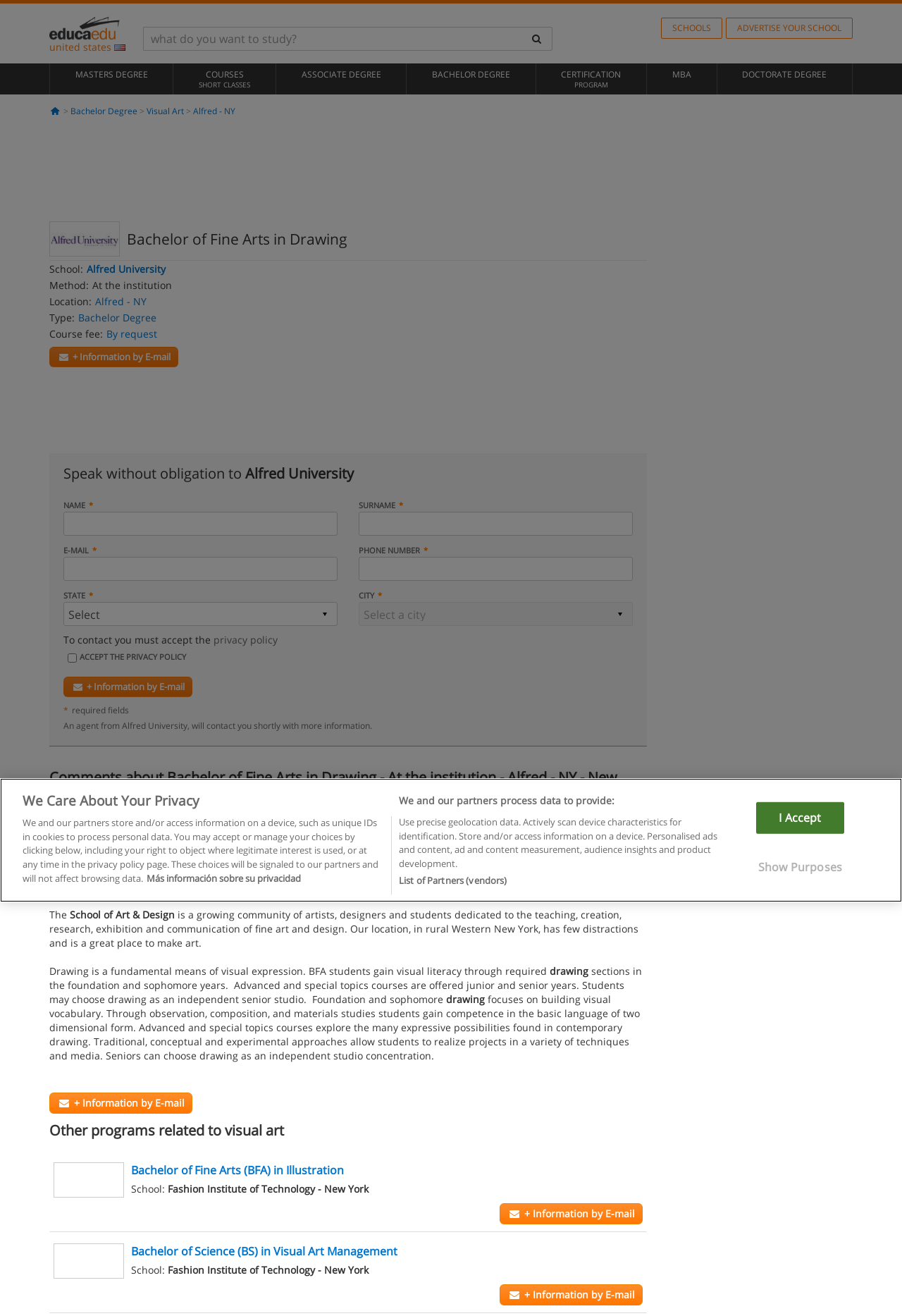Can you find the bounding box coordinates for the element that needs to be clicked to execute this instruction: "Get more information about Bachelor of Fine Arts in Drawing"? The coordinates should be given as four float numbers between 0 and 1, i.e., [left, top, right, bottom].

[0.055, 0.83, 0.213, 0.846]